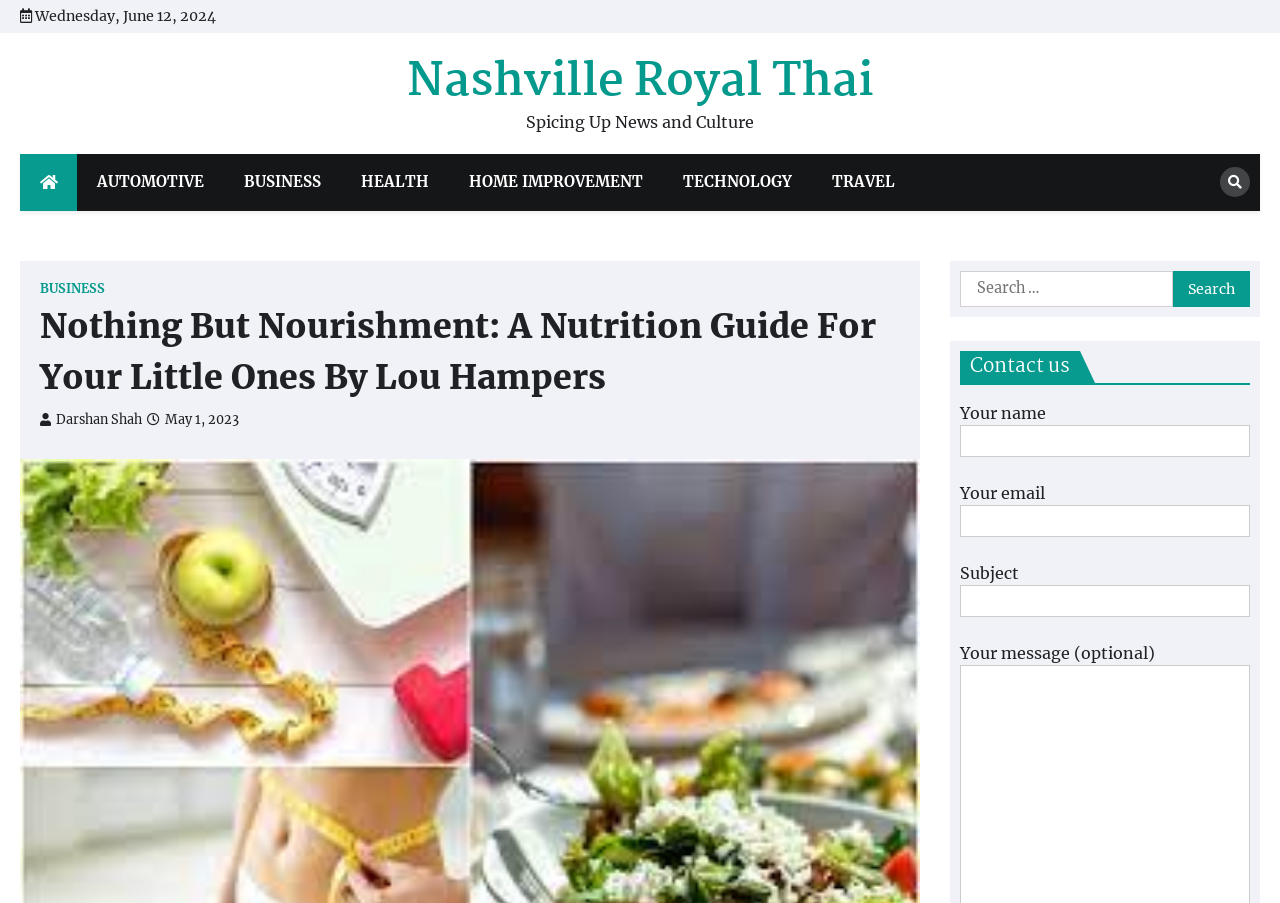What is the title or heading displayed on the webpage?

Nothing But Nourishment: A Nutrition Guide For Your Little Ones By Lou Hampers